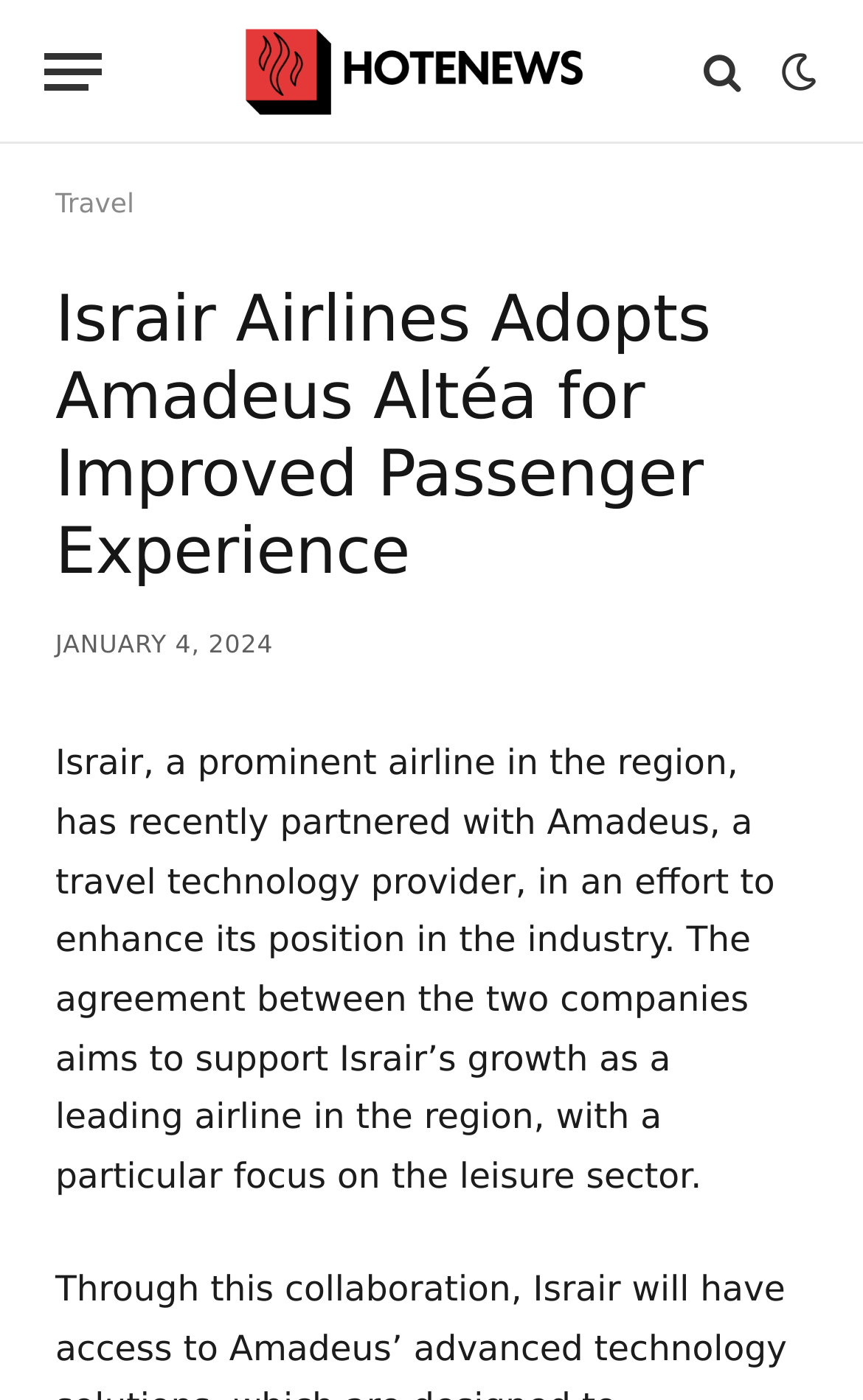Provide the bounding box coordinates for the UI element that is described as: "June 19, 2023".

None